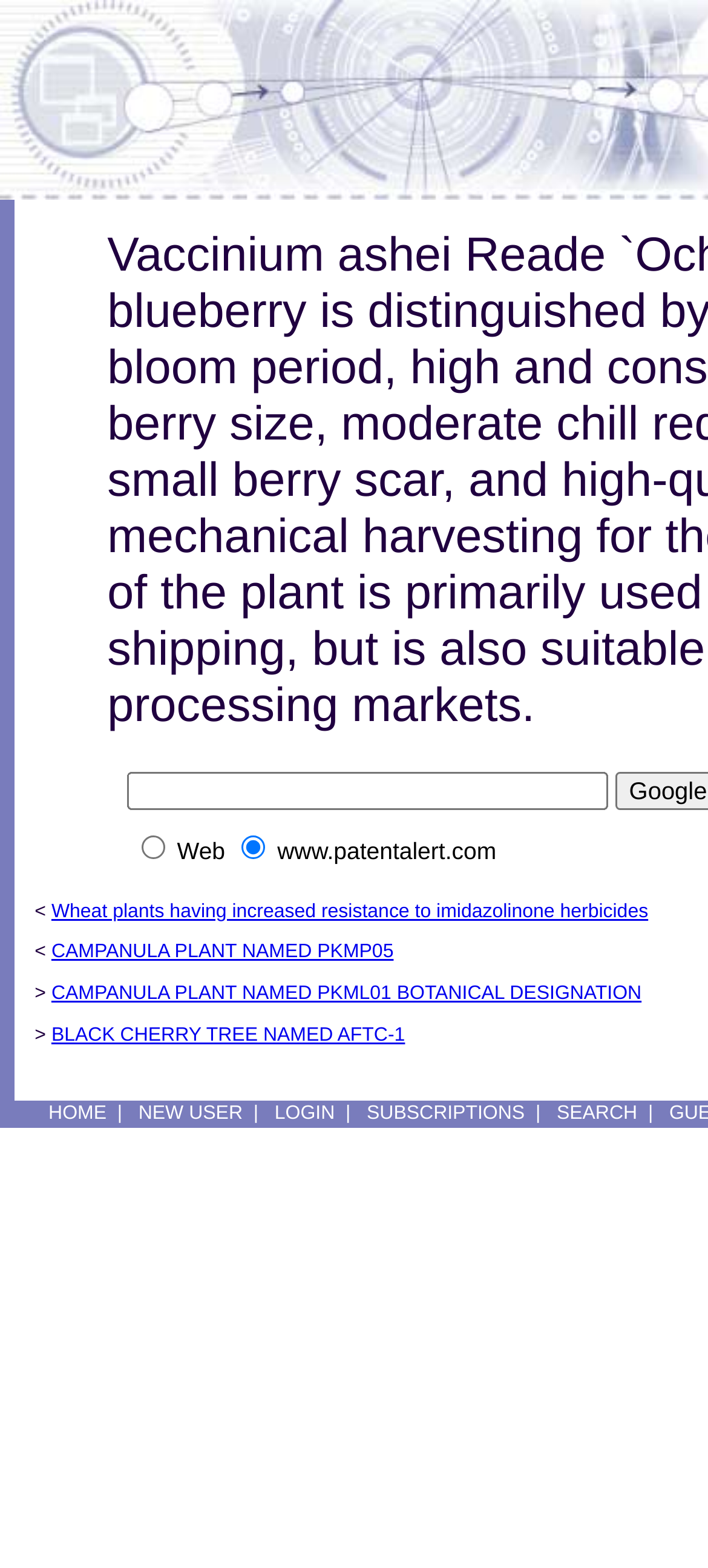Examine the screenshot and answer the question in as much detail as possible: What is the purpose of the textbox?

There is a textbox located in a table cell, but its purpose is not explicitly stated on the webpage. It may be used for searching or entering some information, but its exact purpose cannot be determined based on the provided webpage.